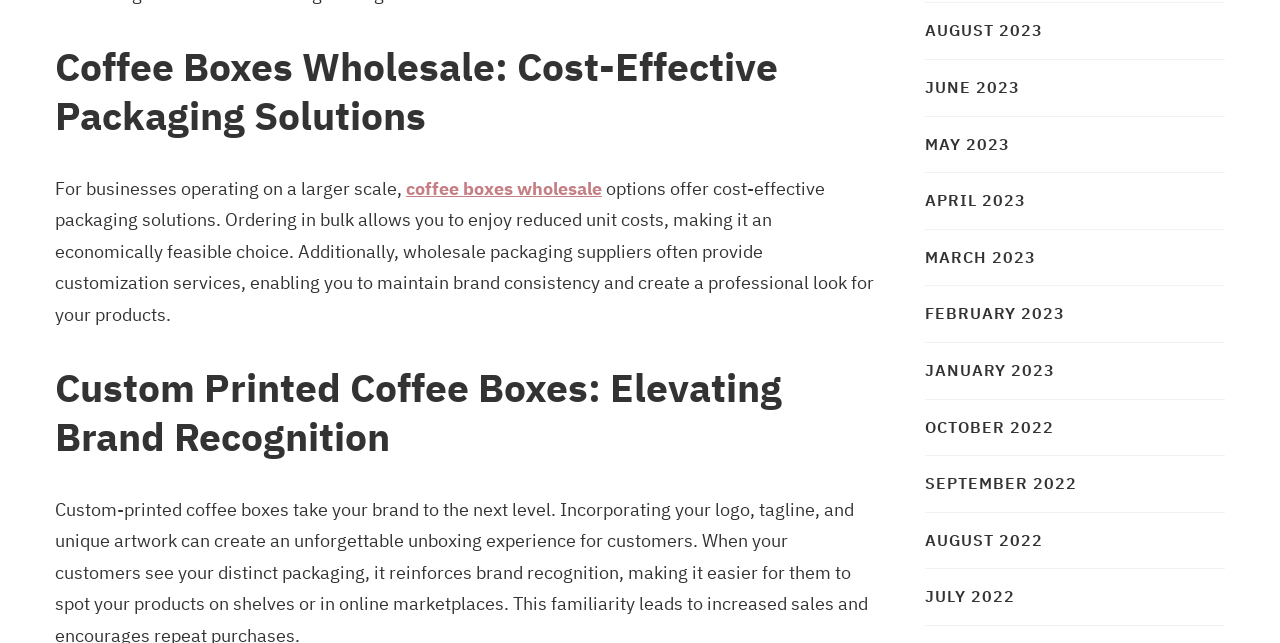Provide a brief response in the form of a single word or phrase:
How many months are listed on the right side of the webpage?

12